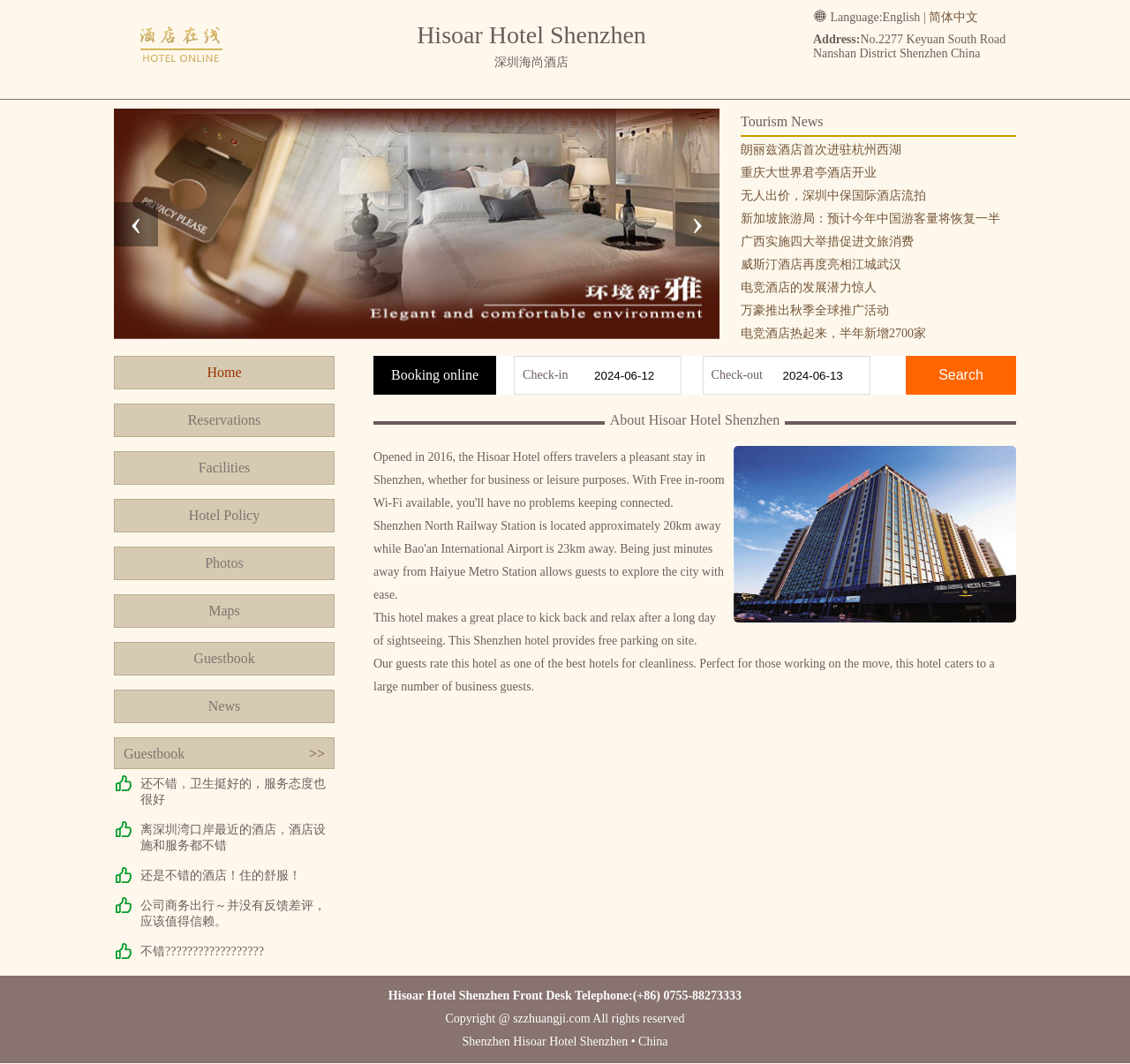Show the bounding box coordinates for the element that needs to be clicked to execute the following instruction: "Select English as the language". Provide the coordinates in the form of four float numbers between 0 and 1, i.e., [left, top, right, bottom].

[0.781, 0.01, 0.814, 0.022]